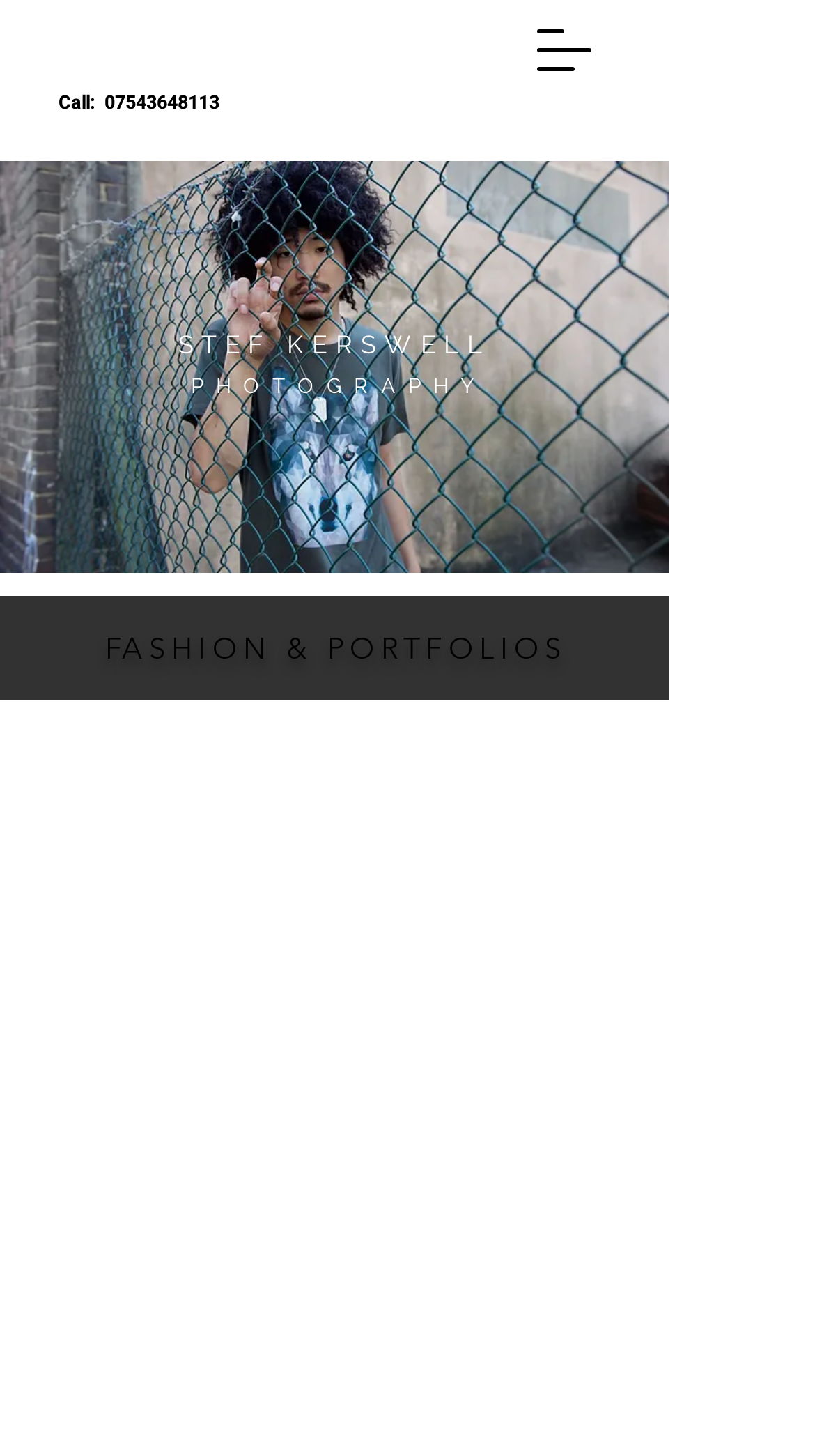Provide a brief response using a word or short phrase to this question:
What is the photographer's name?

Stef Kerswell